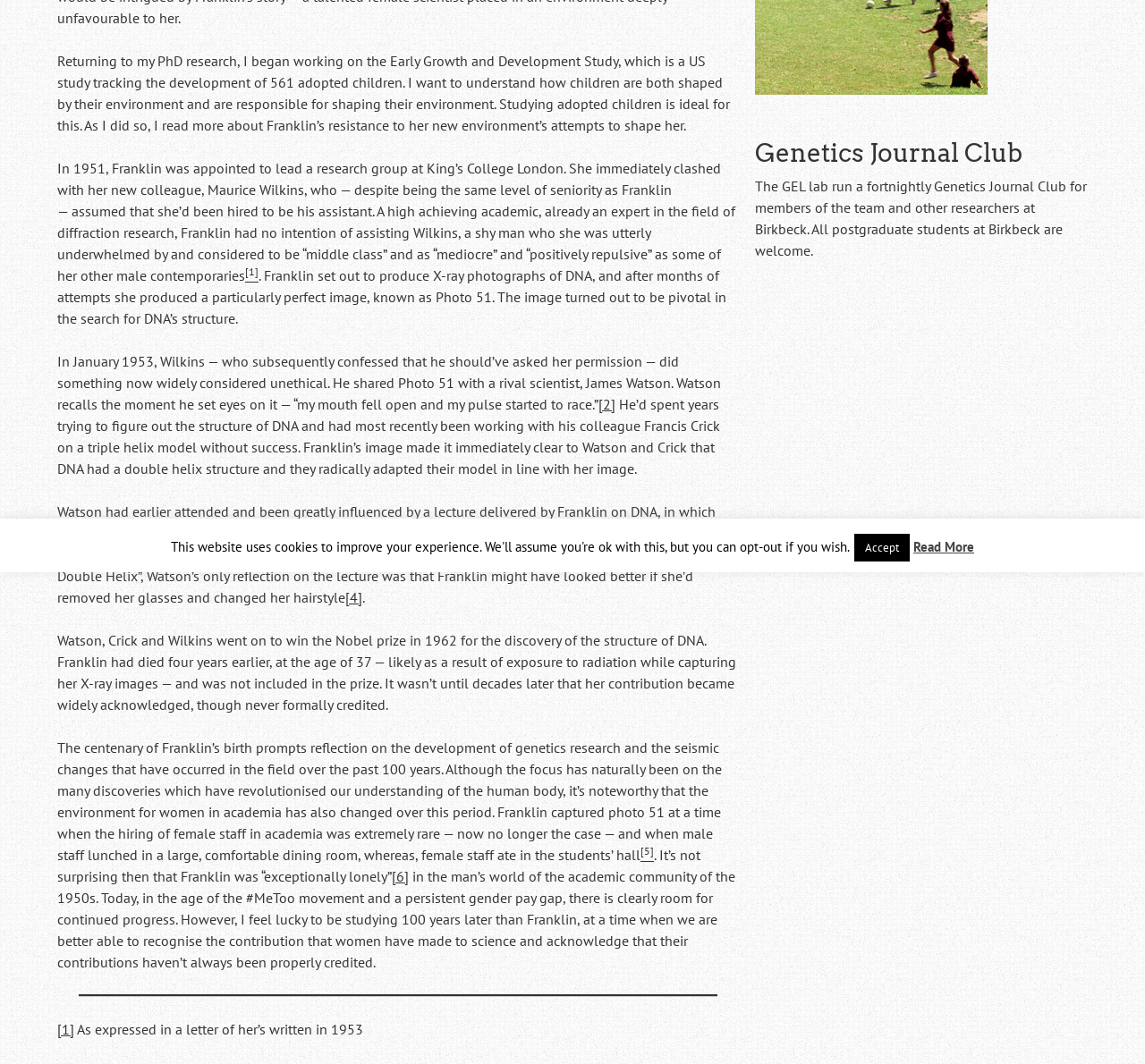Provide the bounding box for the UI element matching this description: "Read More".

[0.798, 0.506, 0.851, 0.522]